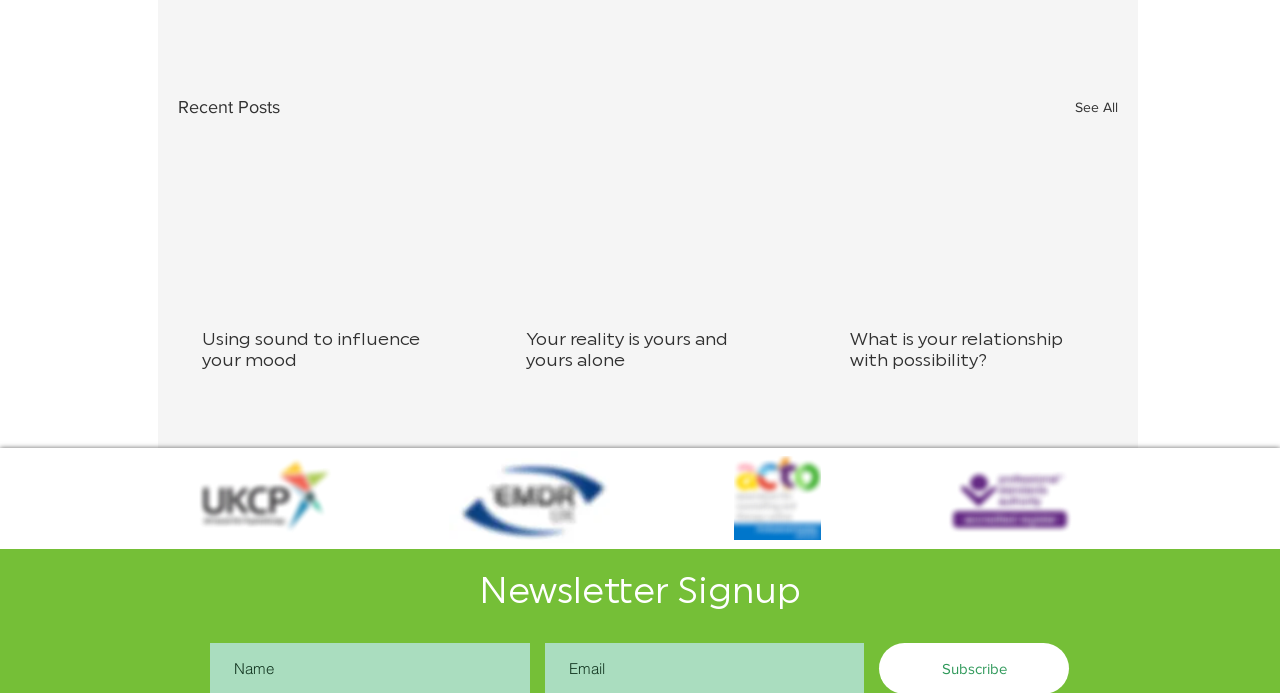Kindly provide the bounding box coordinates of the section you need to click on to fulfill the given instruction: "Click on 'See All' to view more posts".

[0.84, 0.134, 0.873, 0.175]